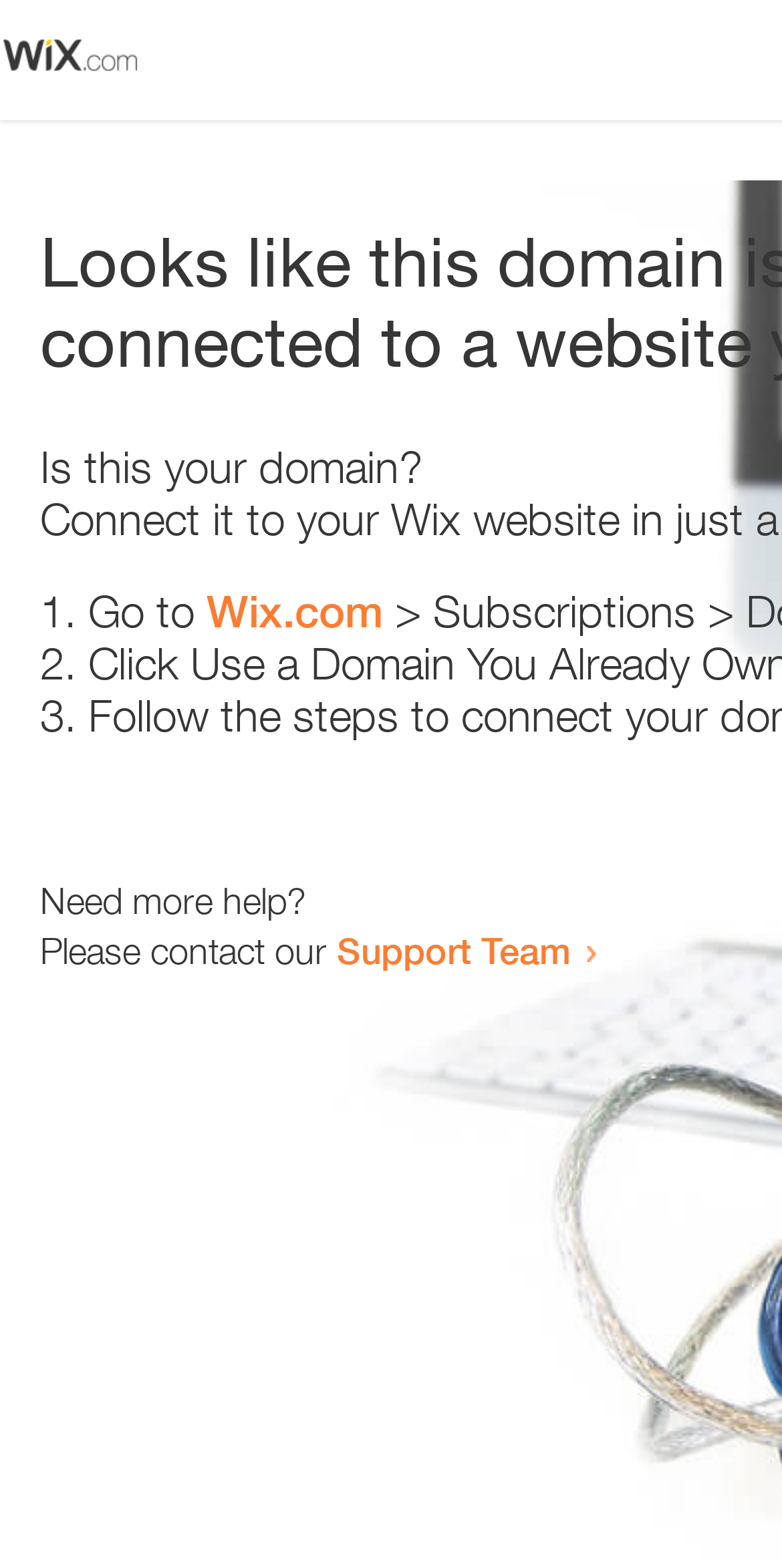Can you find the bounding box coordinates for the UI element given this description: "Support Team"? Provide the coordinates as four float numbers between 0 and 1: [left, top, right, bottom].

[0.431, 0.592, 0.731, 0.62]